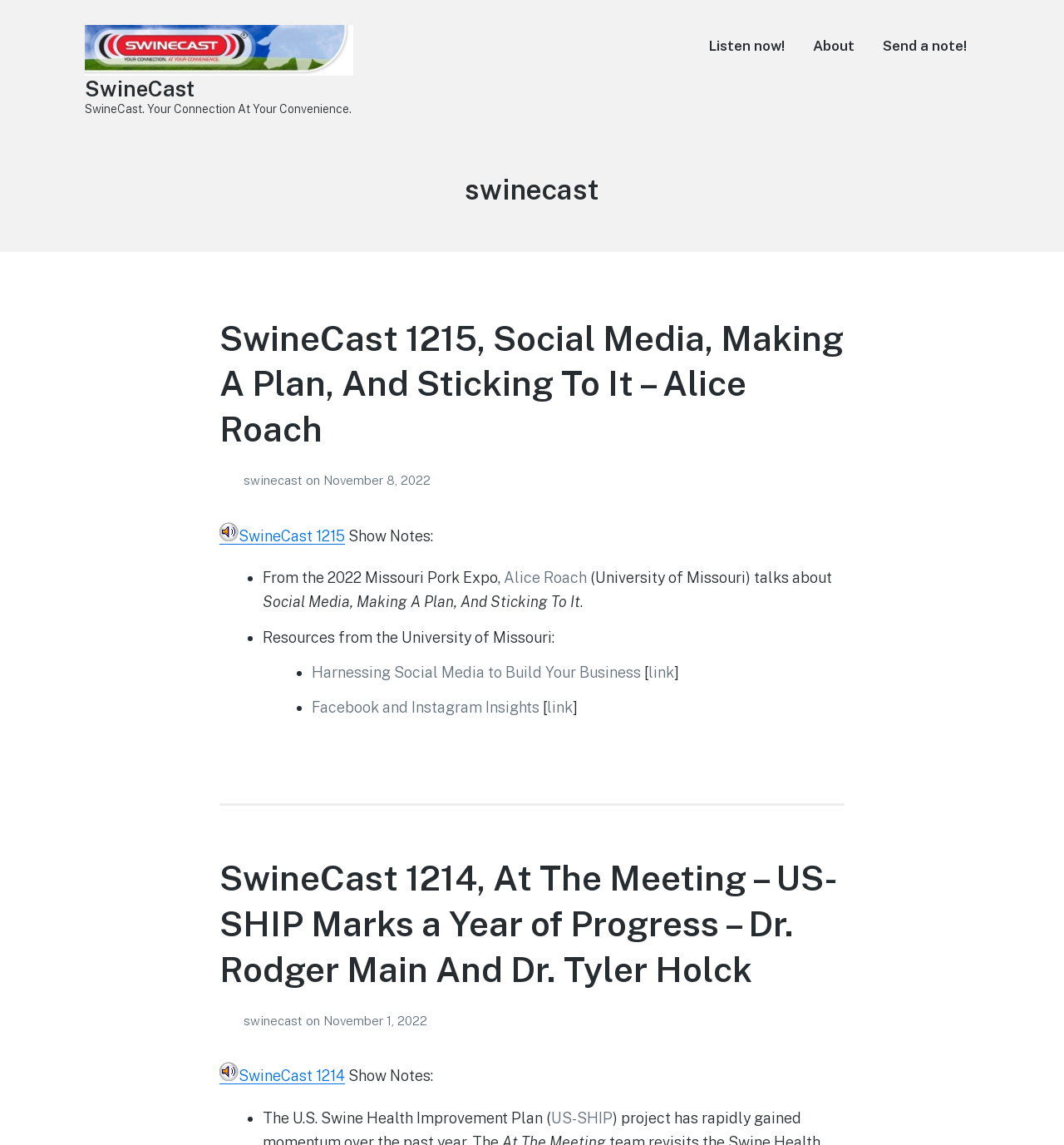Locate the bounding box coordinates of the area that needs to be clicked to fulfill the following instruction: "Call 612-339-0033". The coordinates should be in the format of four float numbers between 0 and 1, namely [left, top, right, bottom].

None